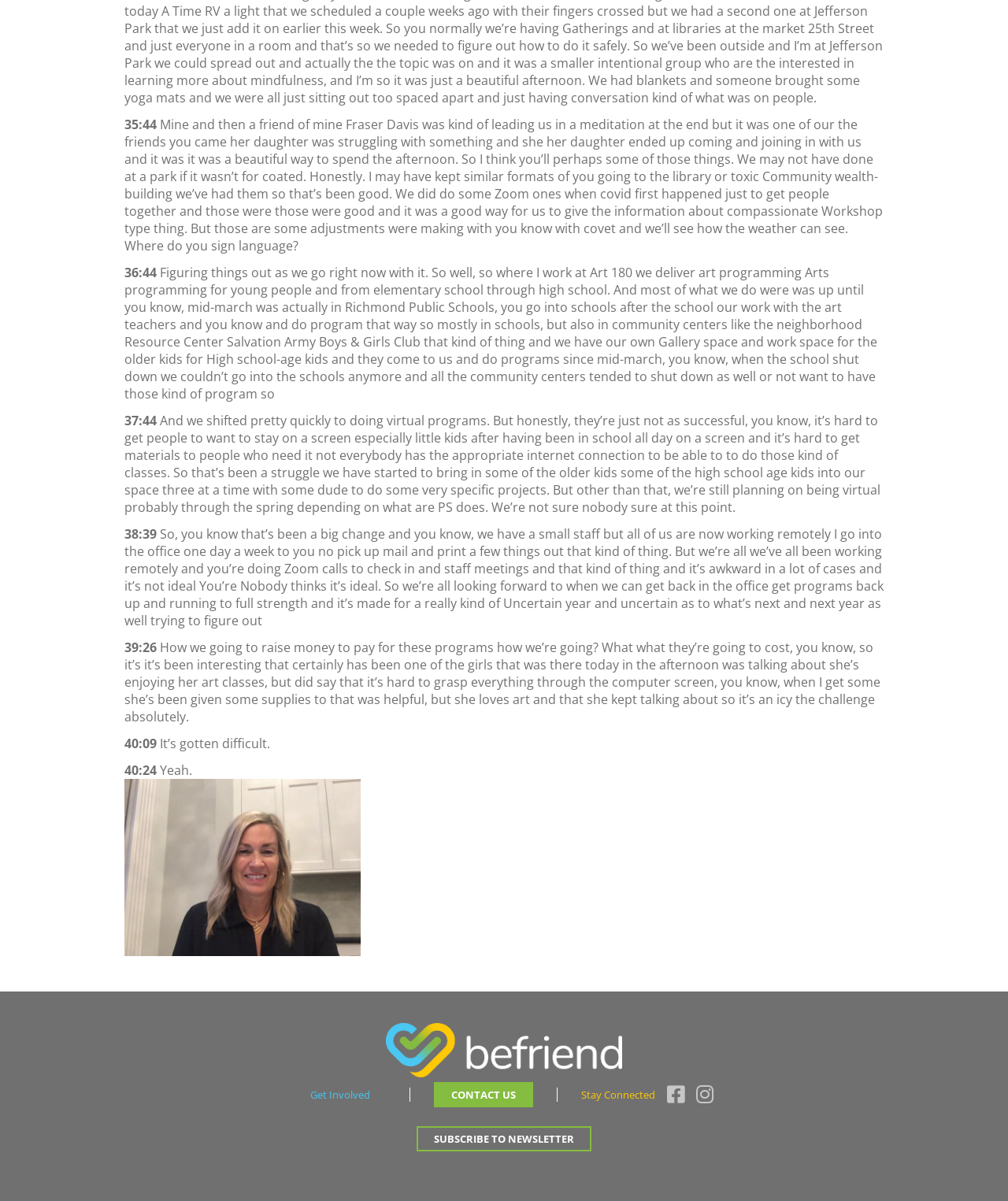Provide a brief response using a word or short phrase to this question:
What is the challenge faced by the organization?

Virtual programs